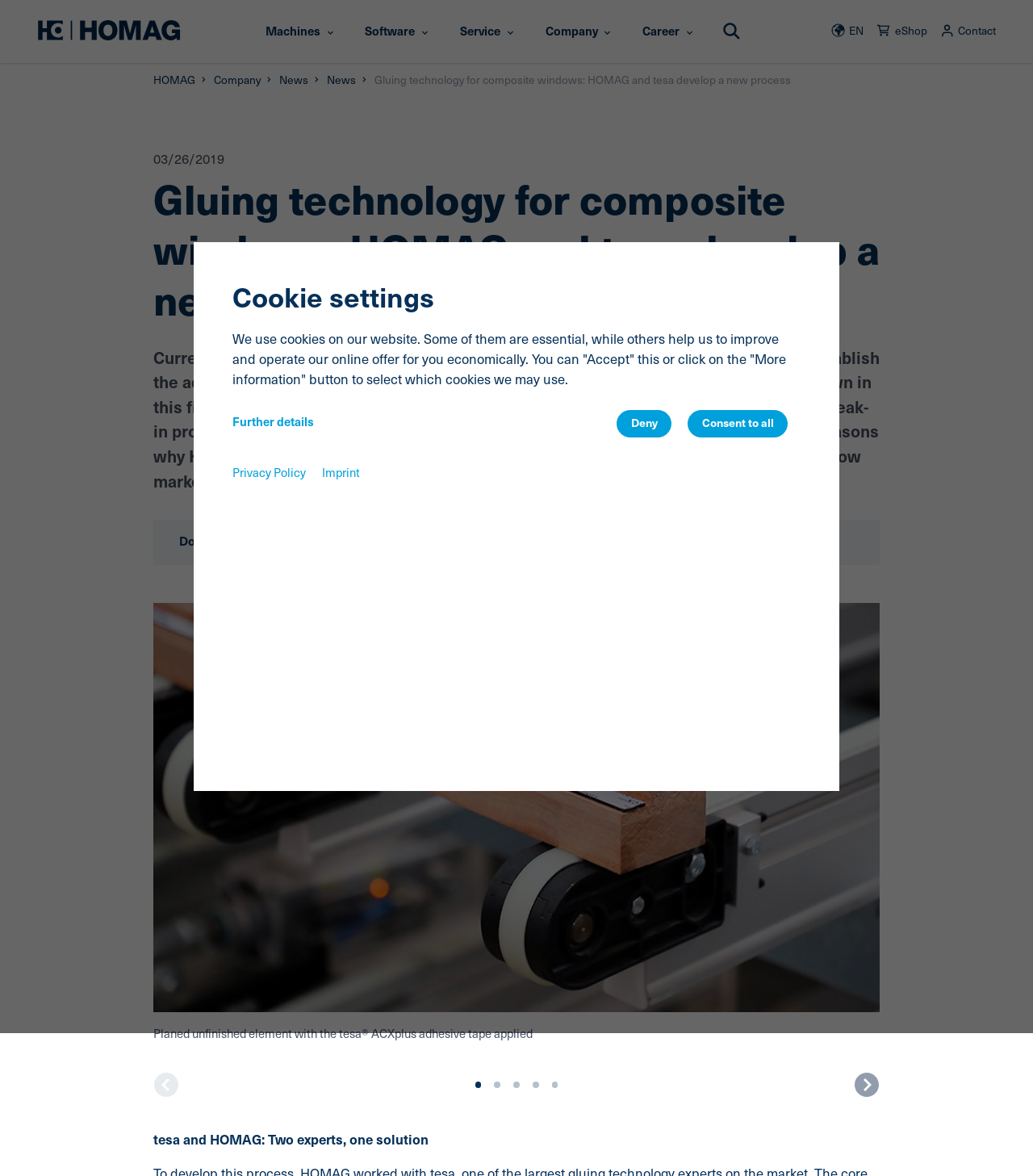Identify the coordinates of the bounding box for the element that must be clicked to accomplish the instruction: "Get quotes for Santam car insurance".

None